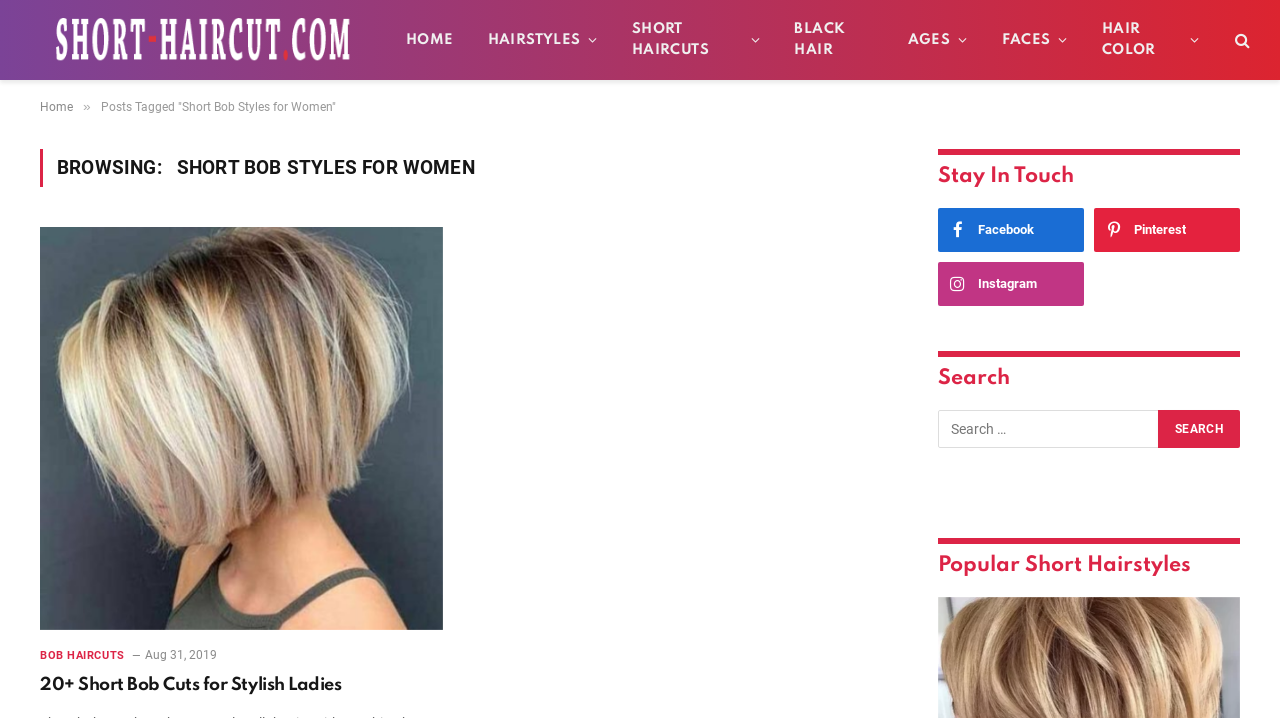Predict the bounding box of the UI element based on the description: "value="Search"". The coordinates should be four float numbers between 0 and 1, formatted as [left, top, right, bottom].

[0.905, 0.571, 0.969, 0.624]